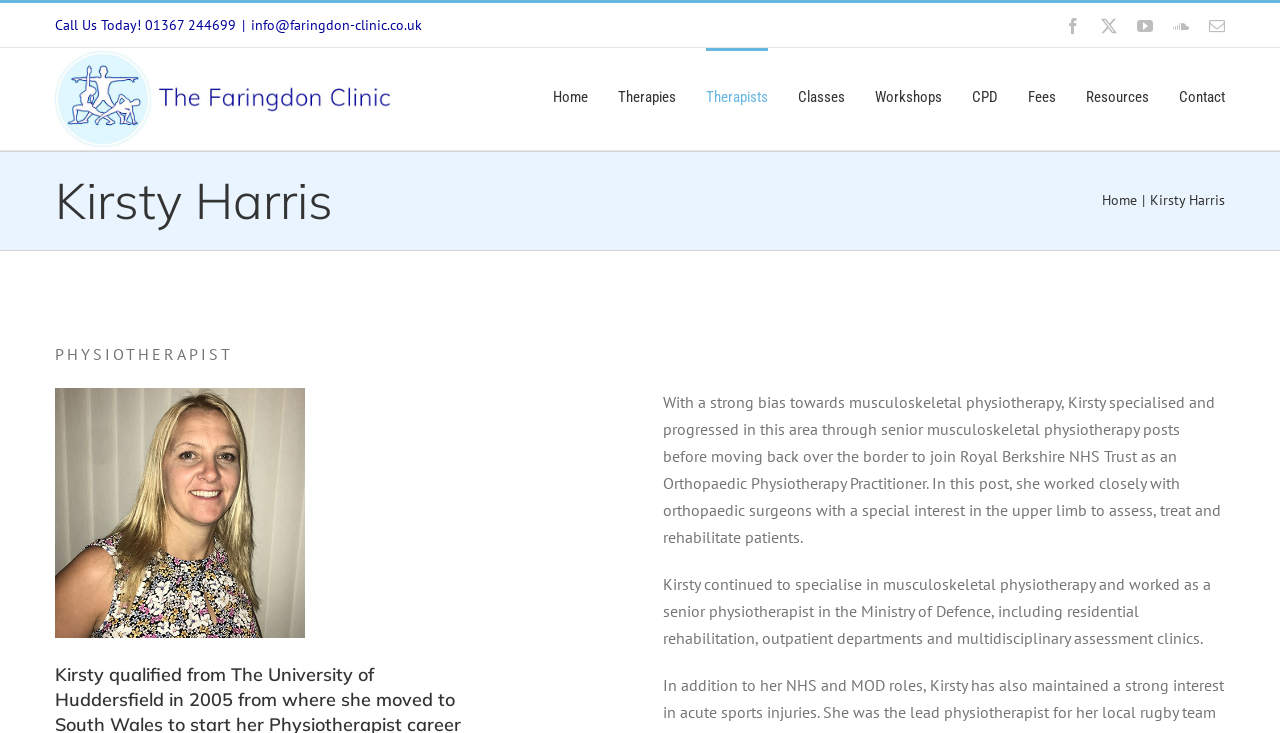Offer a meticulous description of the webpage's structure and content.

The webpage is about Kirsty Harris, a physiotherapist who specializes in musculoskeletal physiotherapy with a strong interest in acute sports injuries. At the top left corner, there is a clinic logo and a navigation menu with several links, including "Home", "Therapies", "Therapists", "Classes", "Workshops", "CPD", "Fees", "Resources", and "Contact". 

Below the navigation menu, there is a page title bar with Kirsty Harris' name in a heading and a link to "Home" at the top right corner. 

On the left side, there is a profile picture of Kirsty Harris, and below it, there are two paragraphs of text describing her background and experience in physiotherapy, including her work in senior musculoskeletal physiotherapy posts, Royal Berkshire NHS Trust, and the Ministry of Defence.

At the top right corner, there are several social media links, including Facebook, YouTube, SoundCloud, and Email. Additionally, there is a "Call Us Today!" button with a phone number and an email address "info@faringdon-clinic.co.uk" next to it.